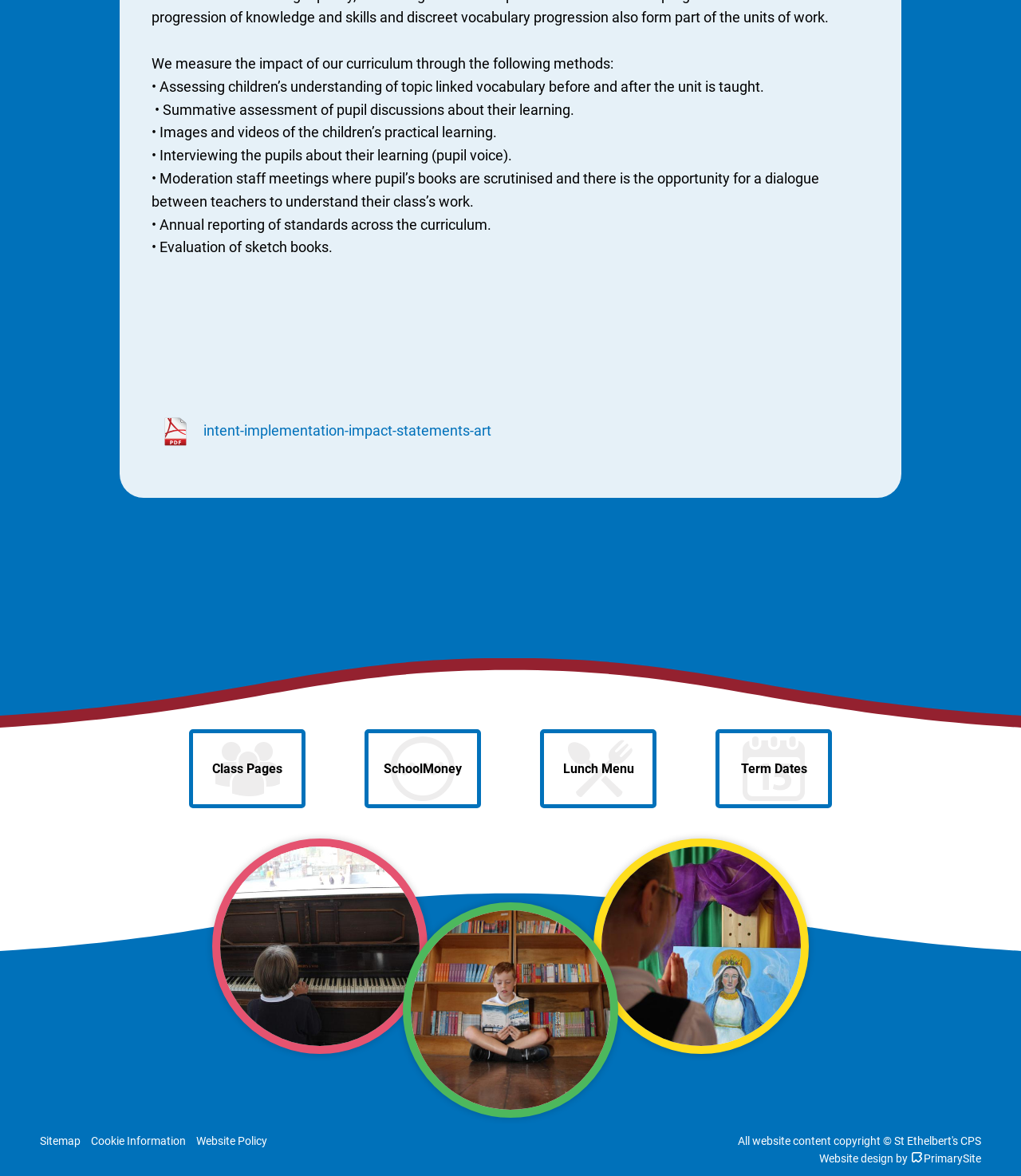How many methods are listed to measure the impact of the curriculum?
Based on the image, provide your answer in one word or phrase.

7